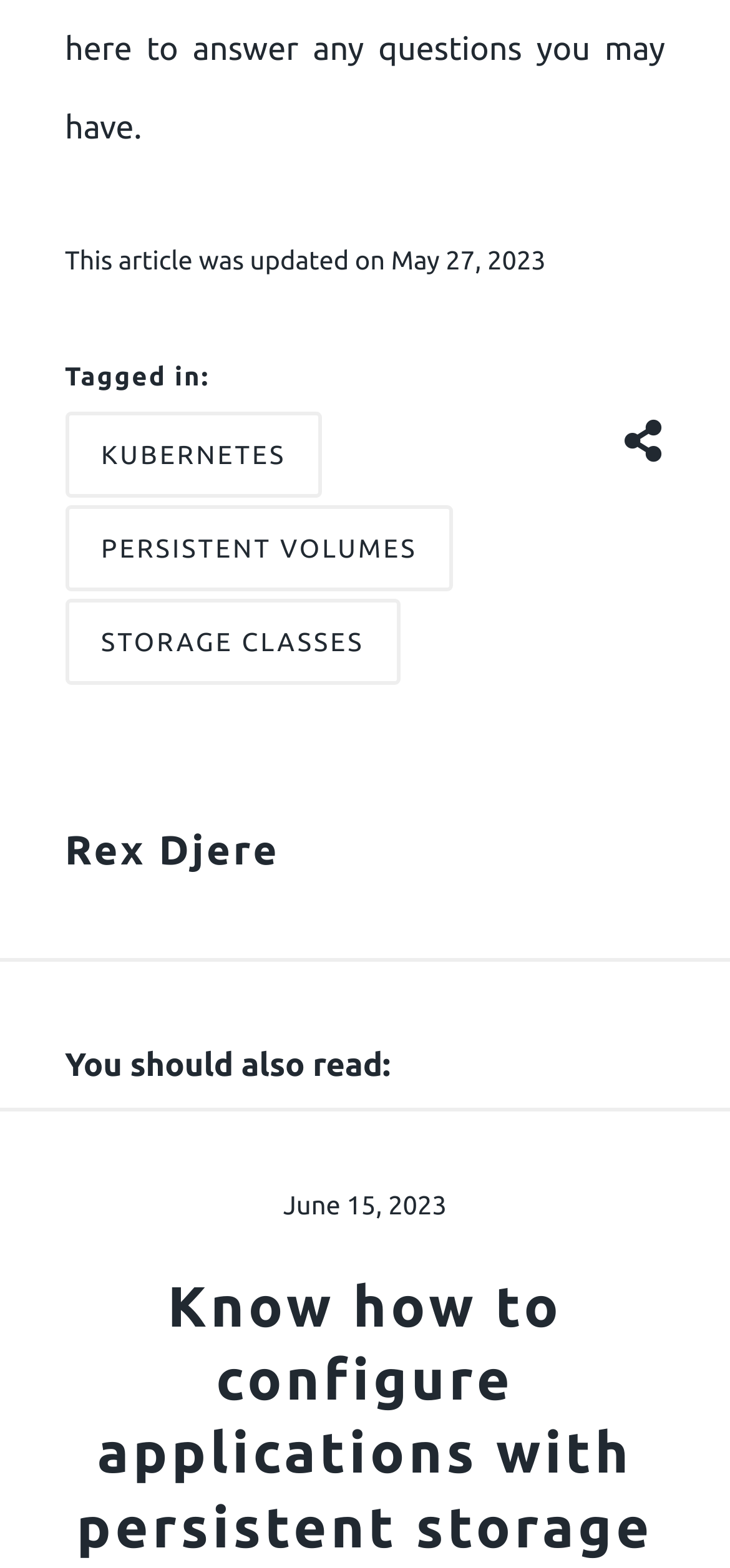Find the bounding box coordinates for the HTML element described in this sentence: "storage classes". Provide the coordinates as four float numbers between 0 and 1, in the format [left, top, right, bottom].

[0.089, 0.382, 0.548, 0.436]